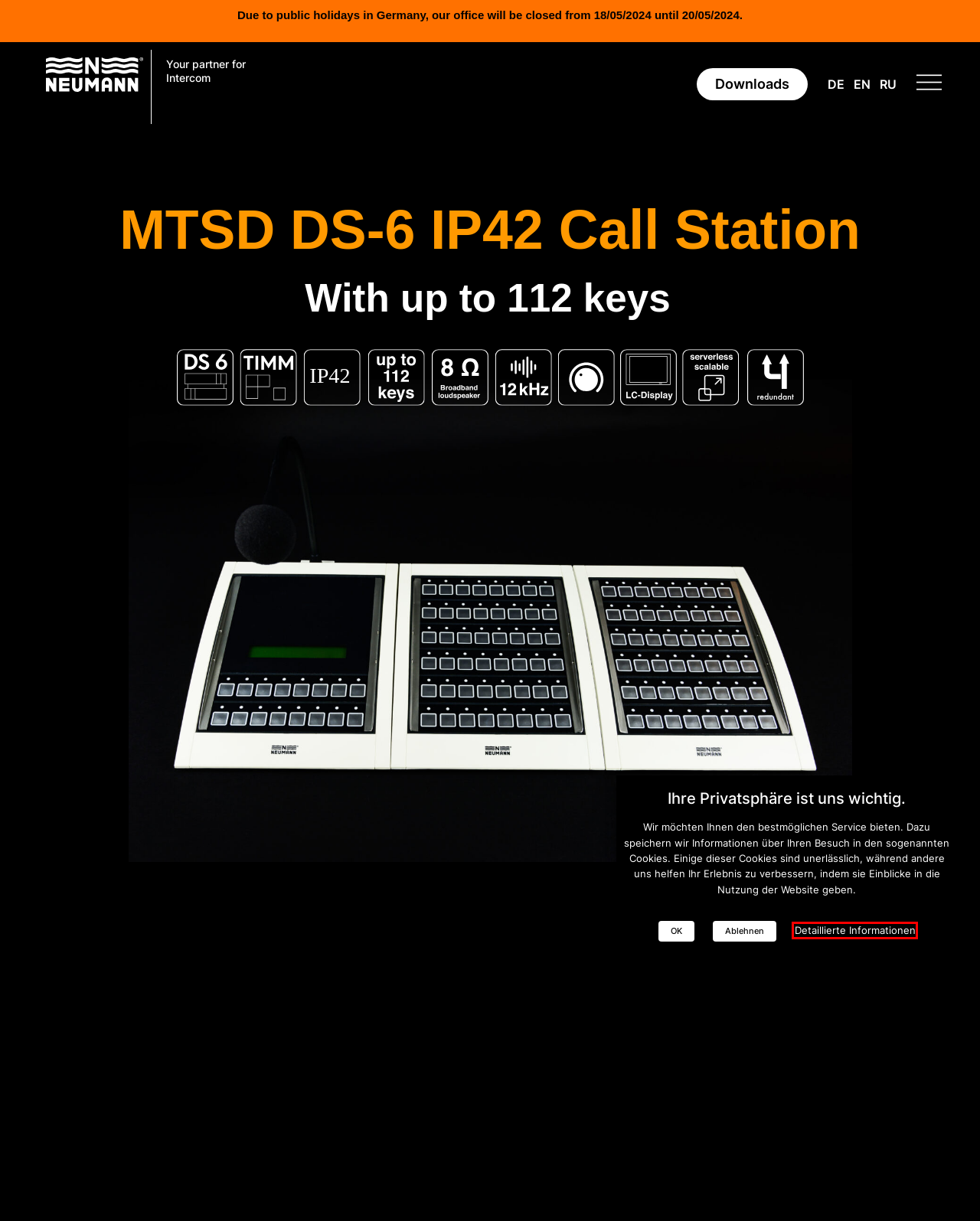Look at the given screenshot of a webpage with a red rectangle bounding box around a UI element. Pick the description that best matches the new webpage after clicking the element highlighted. The descriptions are:
A. Lösungen für den Verkehr - Neumann Elektronik
B. Impressum - Neumann Elektronik
C. AGB - Neumann Elektronik
D. Downloads - Neumann Elektronik
E. Datenschutz - Neumann Elektronik
F. System overview - Neumann Elektronik
G. Neumann Elektronik GmbH - Neumann Elektronik
H. Allgemeinen Verkaufsbedingungen - Neumann Elektronik

E